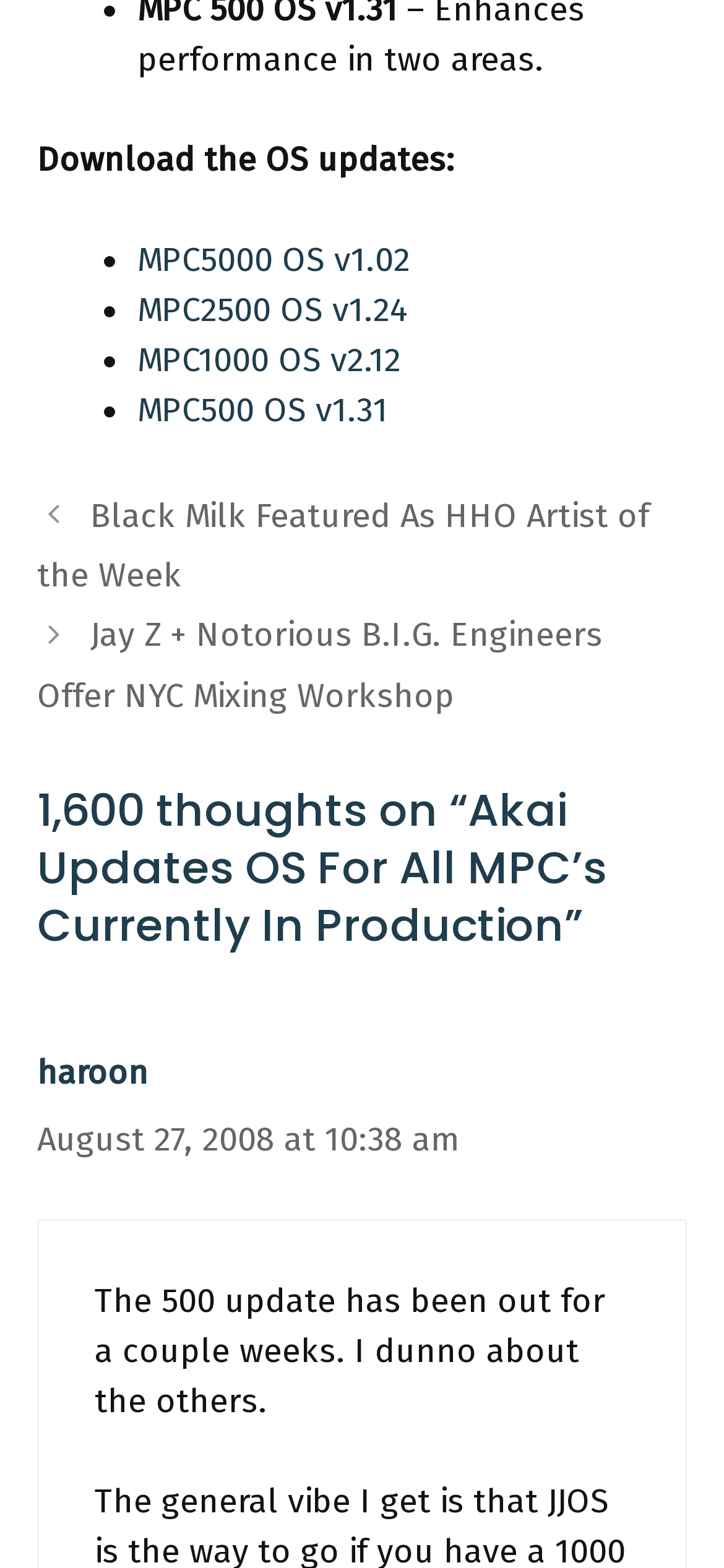Consider the image and give a detailed and elaborate answer to the question: 
How many posts are listed in the navigation?

I examined the navigation section and found two post links, which are 'Black Milk Featured As HHO Artist of the Week' and 'Jay Z + Notorious B.I.G. Engineers Offer NYC Mixing Workshop'.